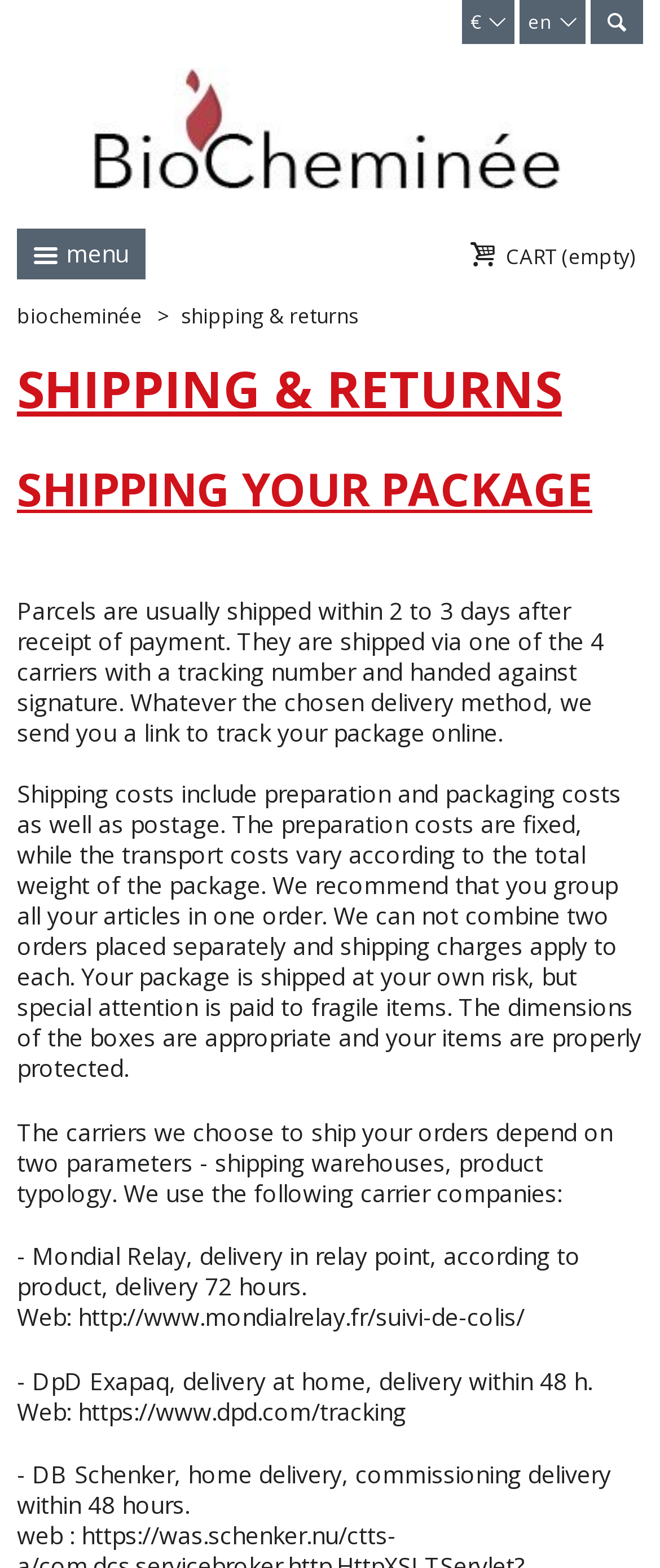Please predict the bounding box coordinates (top-left x, top-left y, bottom-right x, bottom-right y) for the UI element in the screenshot that fits the description: title="BioCheminée"

[0.026, 0.0, 0.962, 0.146]